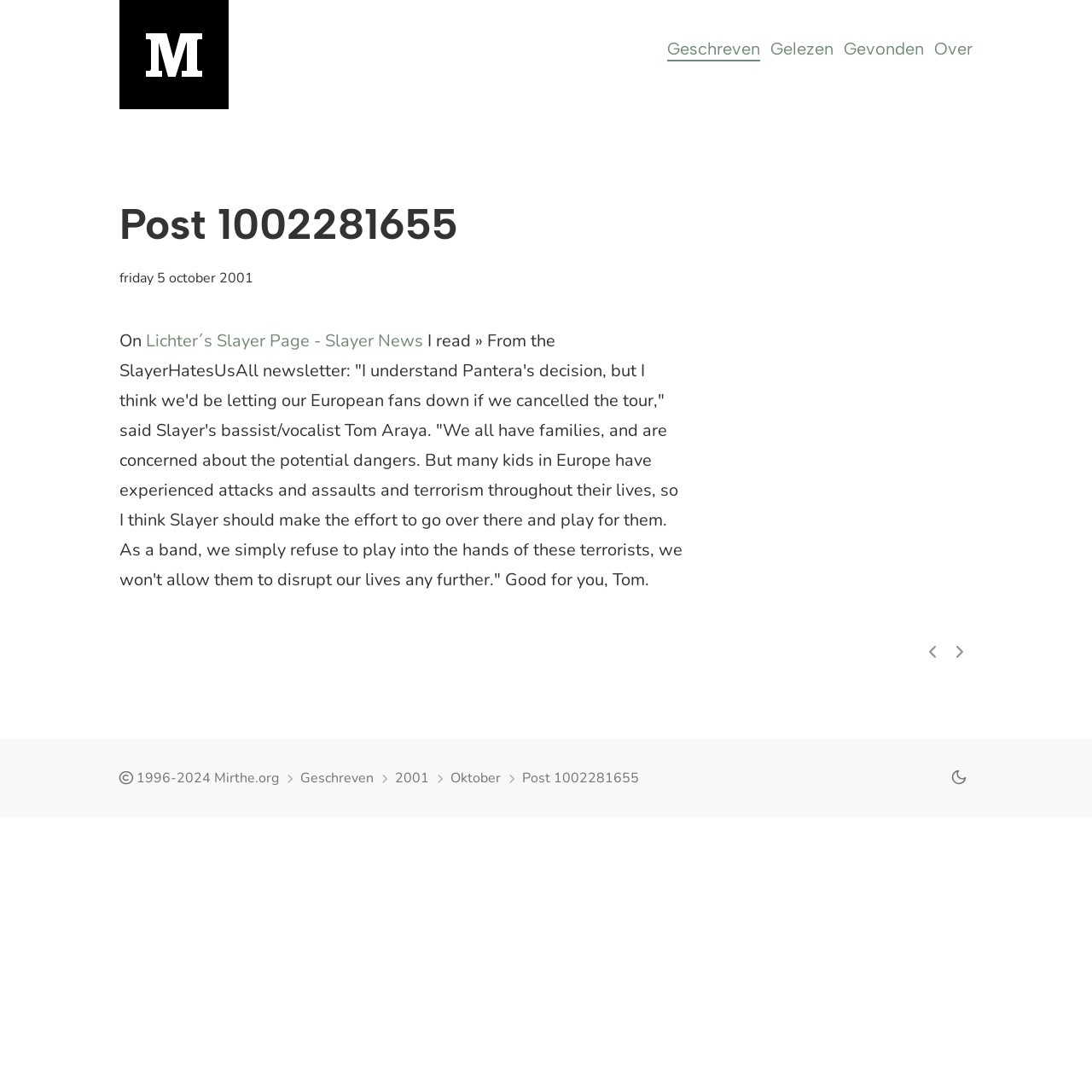Please provide the bounding box coordinates for the element that needs to be clicked to perform the following instruction: "Toggle dark / light mode". The coordinates should be given as four float numbers between 0 and 1, i.e., [left, top, right, bottom].

[0.866, 0.702, 0.891, 0.723]